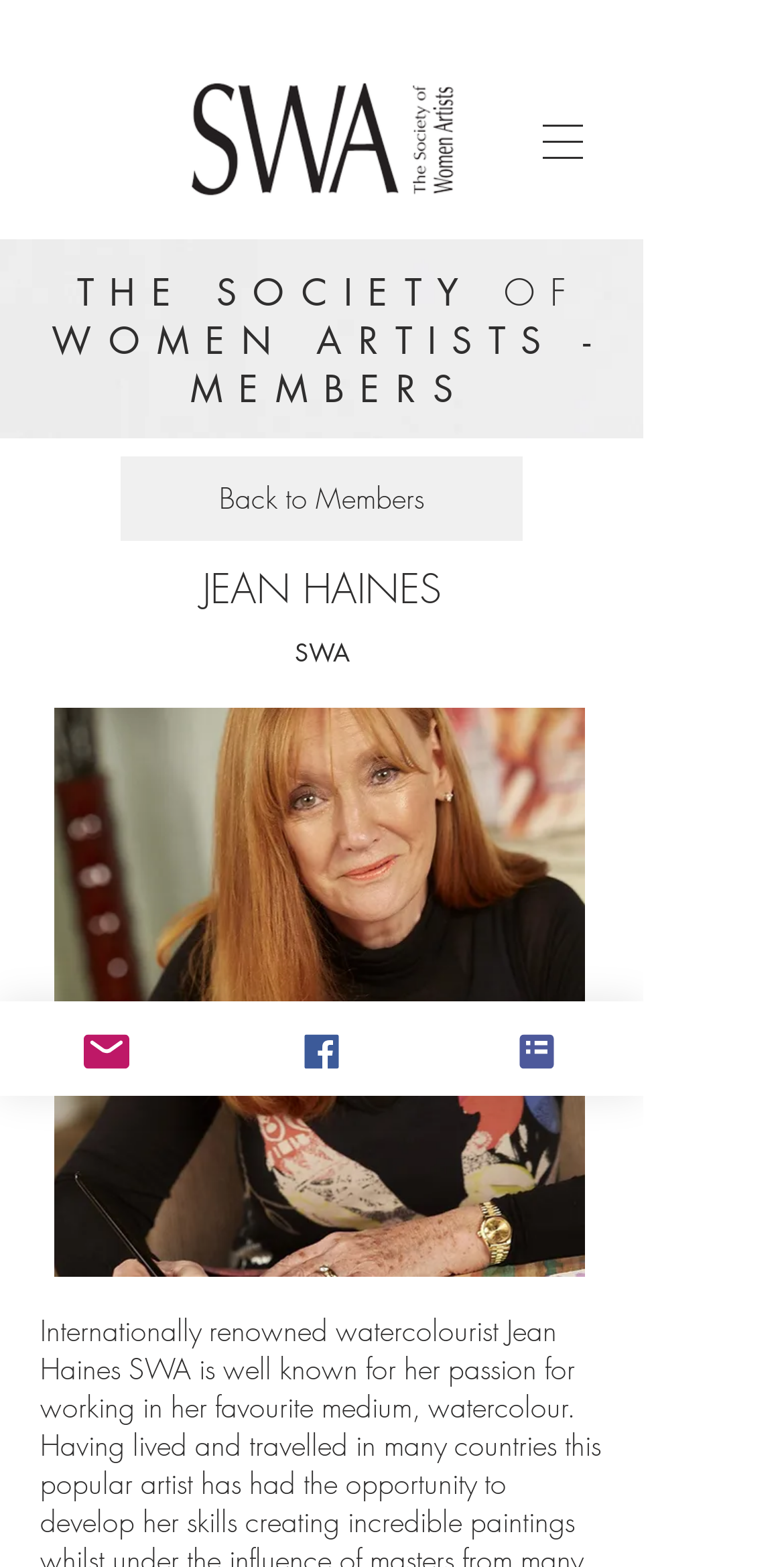Answer succinctly with a single word or phrase:
How many social media links are present?

2